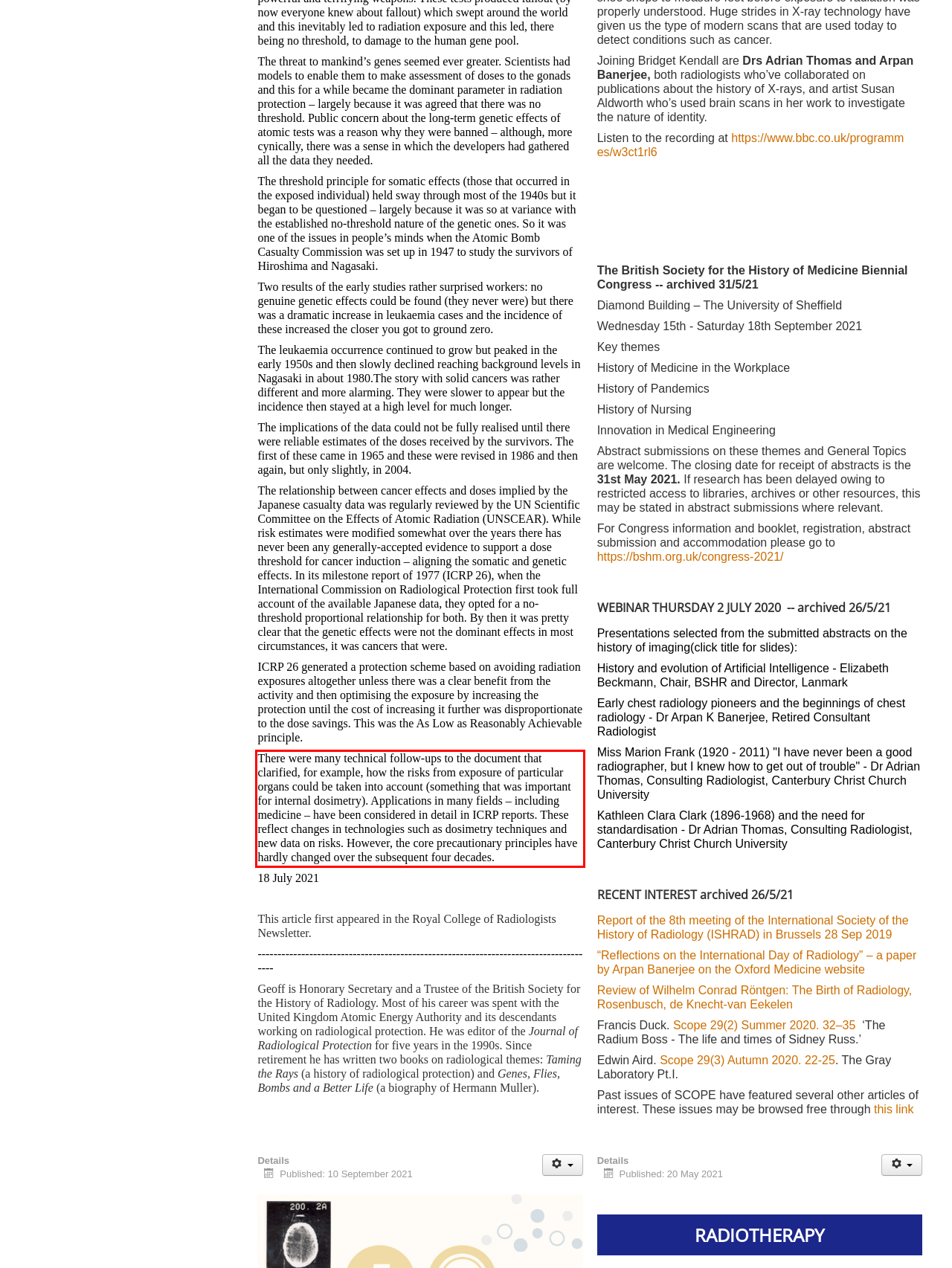From the provided screenshot, extract the text content that is enclosed within the red bounding box.

There were many technical follow-ups to the document that clarified, for example, how the risks from exposure of particular organs could be taken into account (something that was important for internal dosimetry). Applications in many fields – including medicine – have been considered in detail in ICRP reports. These reflect changes in technologies such as dosimetry techniques and new data on risks. However, the core precautionary principles have hardly changed over the subsequent four decades.